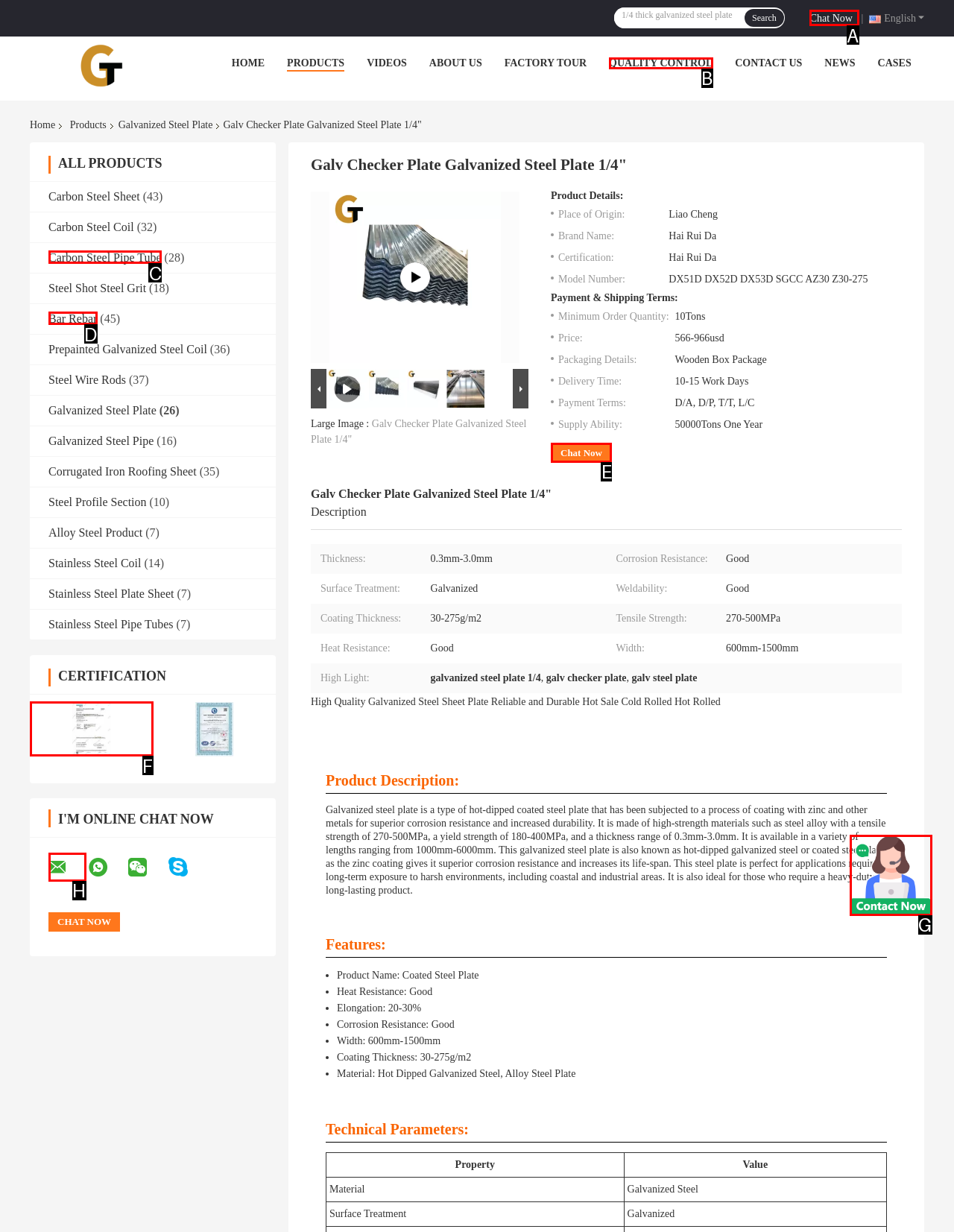Determine the letter of the element I should select to fulfill the following instruction: Chat with the company. Just provide the letter.

A